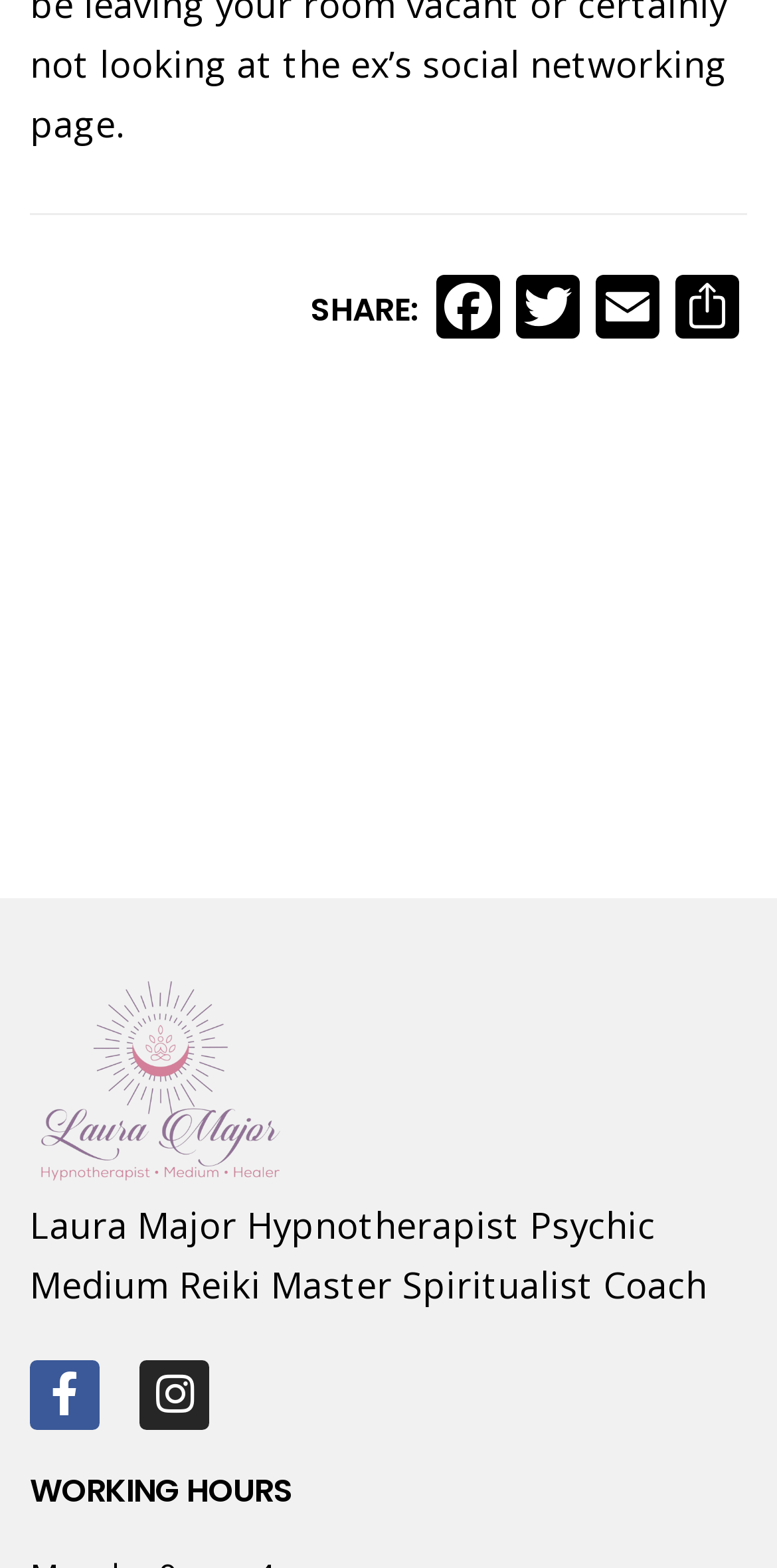What are the social media platforms linked on this webpage?
From the image, respond using a single word or phrase.

Facebook, Twitter, Instagram